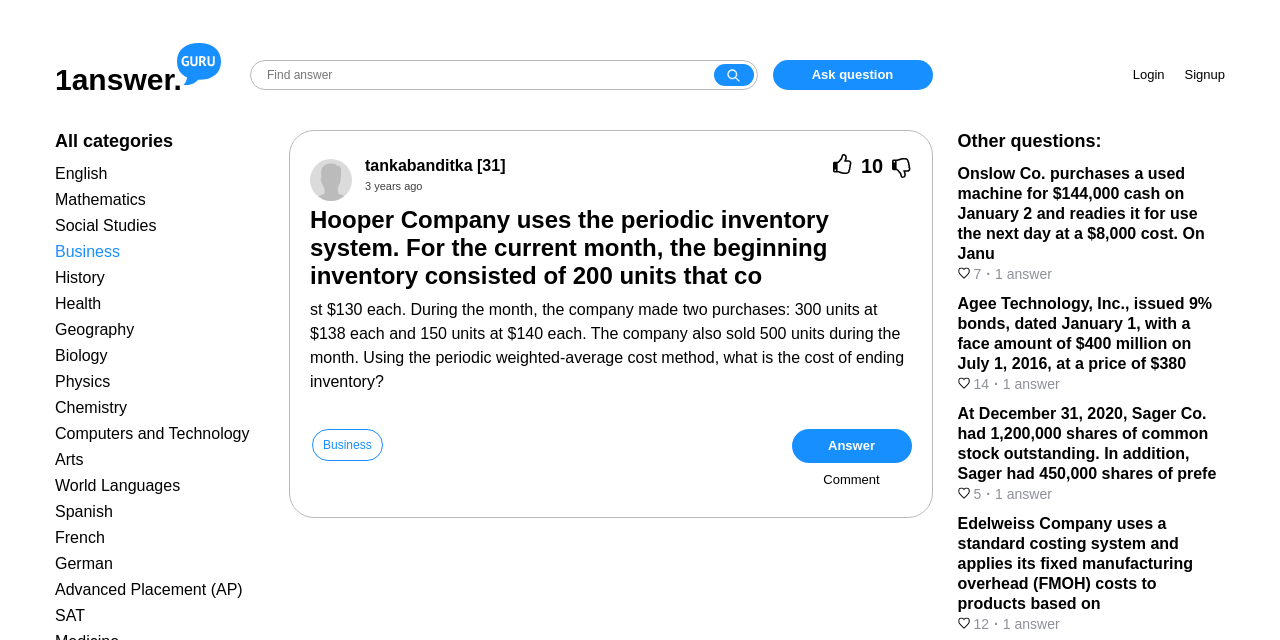Please identify the bounding box coordinates of the region to click in order to complete the given instruction: "Find answer". The coordinates should be four float numbers between 0 and 1, i.e., [left, top, right, bottom].

[0.195, 0.094, 0.592, 0.141]